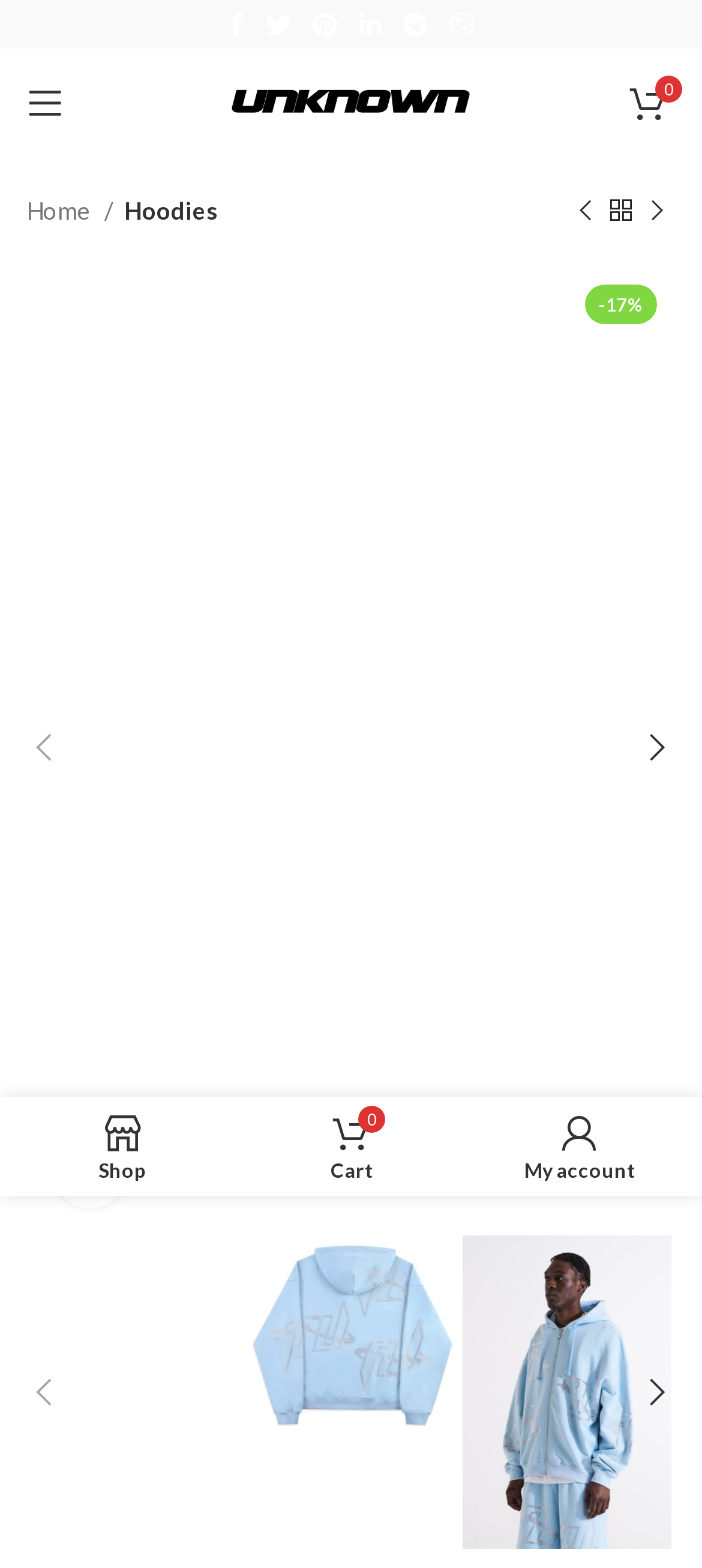Please determine the bounding box coordinates of the element to click in order to execute the following instruction: "Click to enlarge image". The coordinates should be four float numbers between 0 and 1, specified as [left, top, right, bottom].

[0.077, 0.725, 0.179, 0.771]